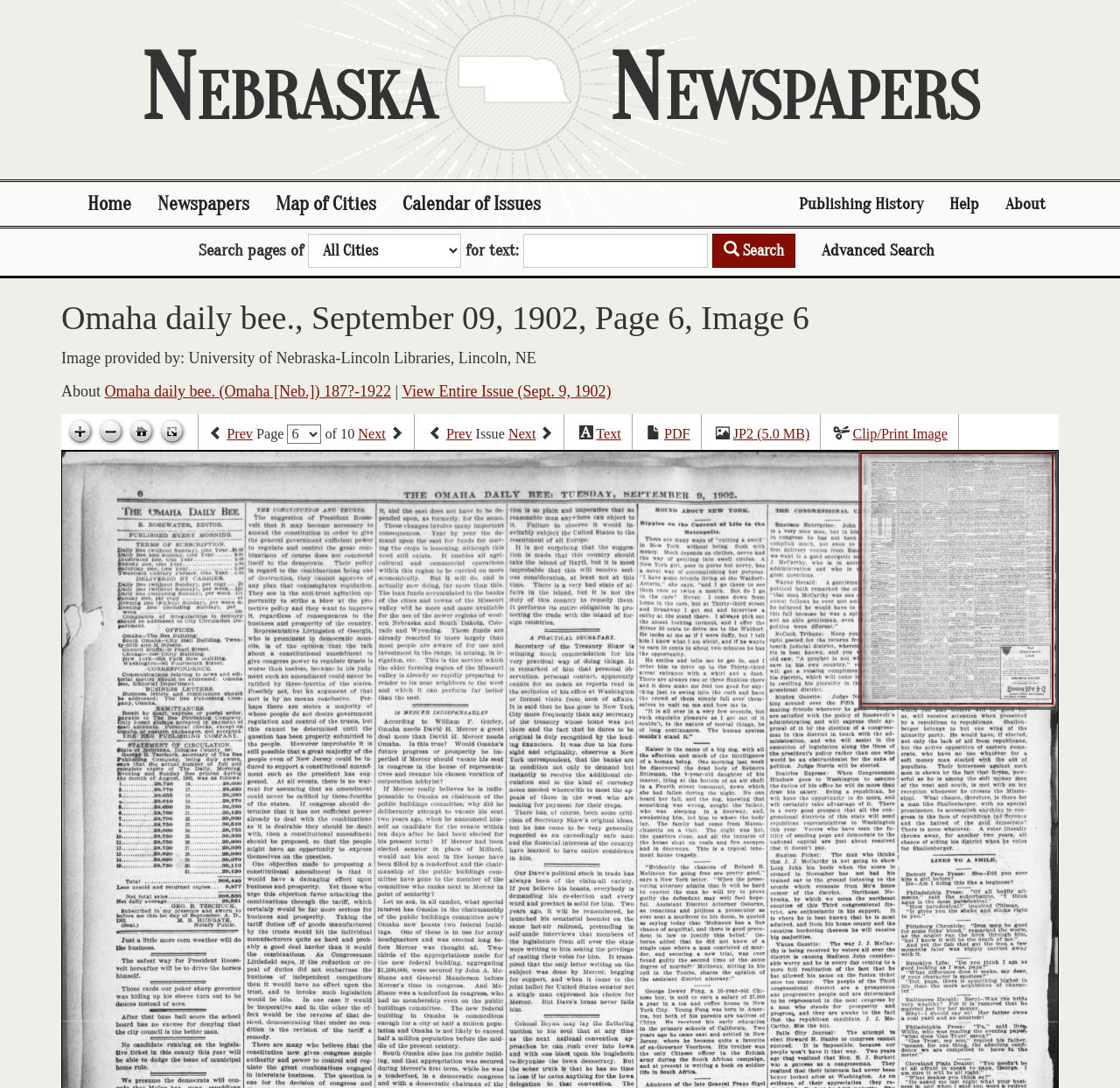Determine the bounding box coordinates of the clickable element necessary to fulfill the instruction: "Search for text". Provide the coordinates as four float numbers within the 0 to 1 range, i.e., [left, top, right, bottom].

[0.467, 0.215, 0.632, 0.246]